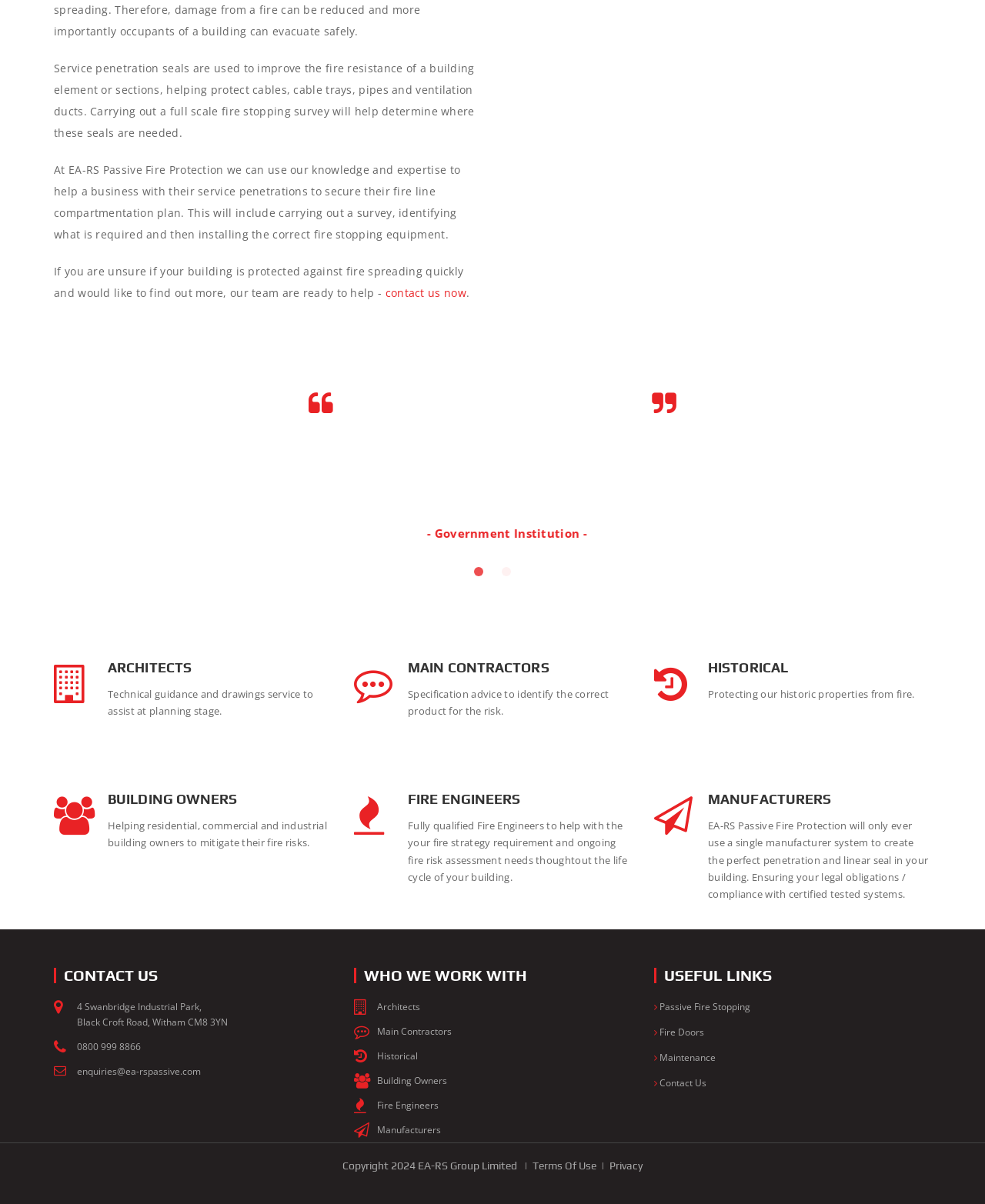Please provide the bounding box coordinates for the element that needs to be clicked to perform the following instruction: "Contact us now". The coordinates should be given as four float numbers between 0 and 1, i.e., [left, top, right, bottom].

[0.391, 0.237, 0.473, 0.249]